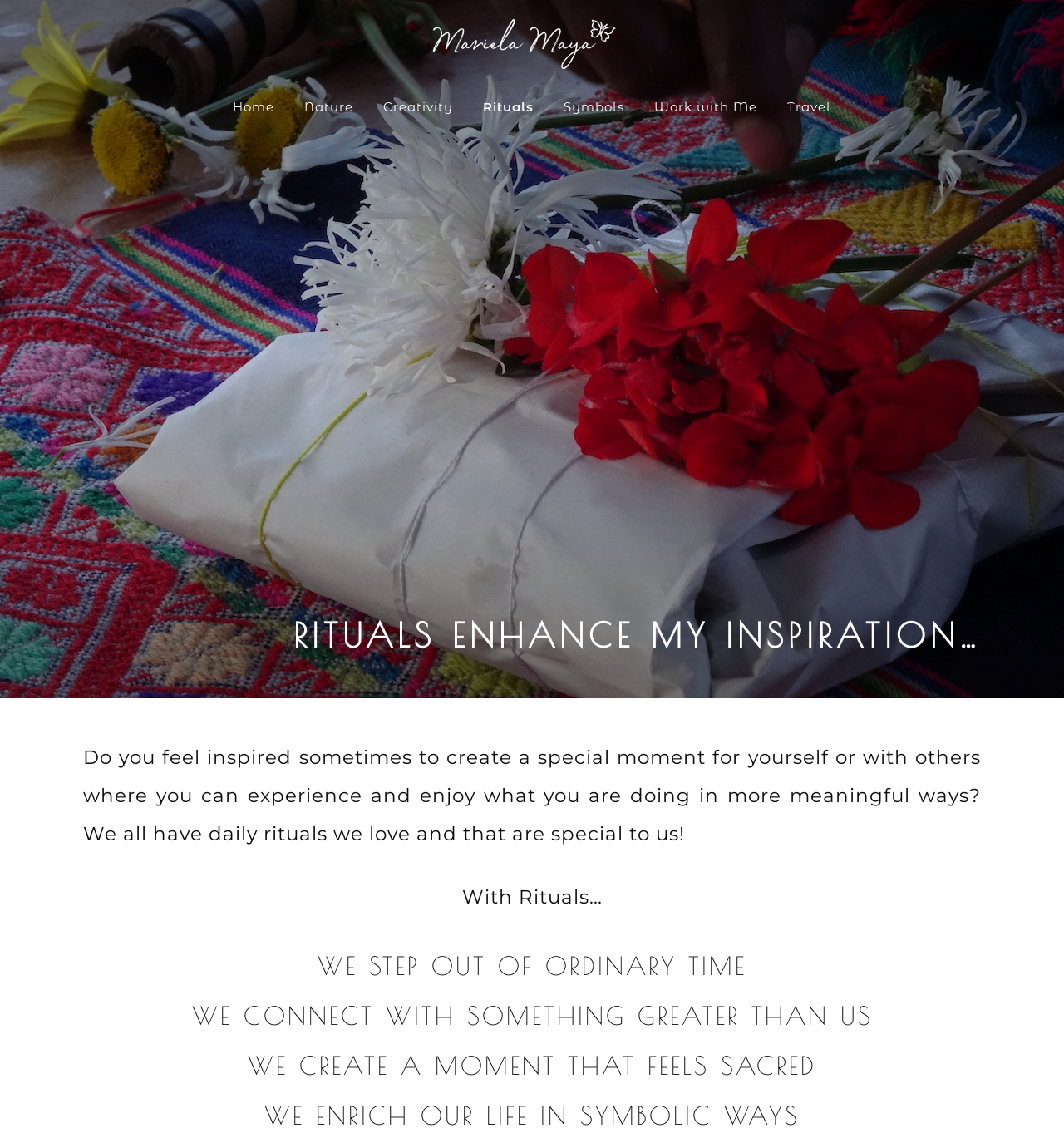How many navigation links are there in the main navigation menu?
Please give a detailed and thorough answer to the question, covering all relevant points.

The number of navigation links can be counted from the navigation element with the text 'Main' which contains 8 link elements with texts 'Home', 'Nature', 'Creativity', 'Rituals', 'Symbols', 'Work with Me', and 'Travel'.